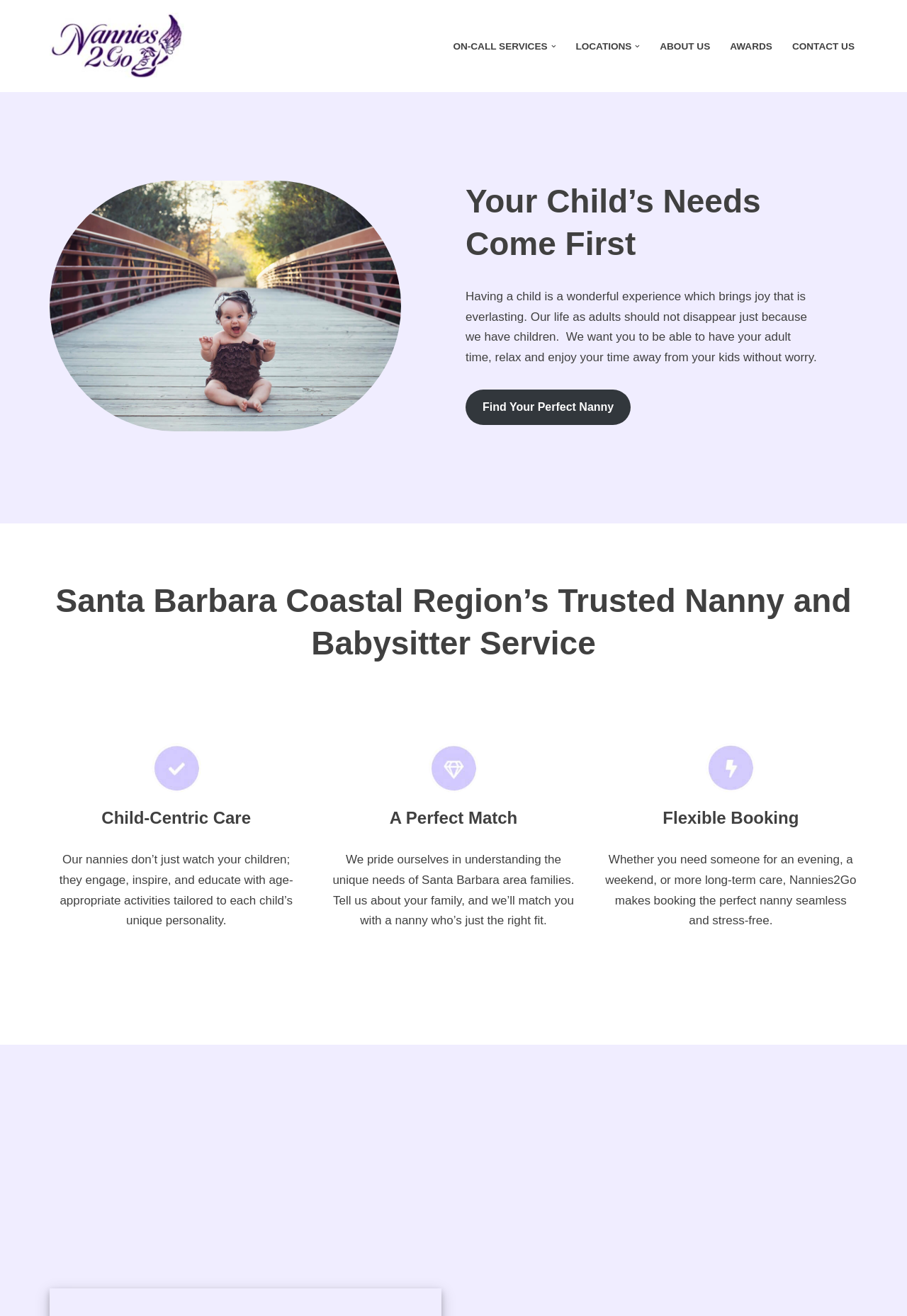Find the bounding box coordinates of the clickable area that will achieve the following instruction: "Click on the 'Find Your Perfect Nanny' button".

[0.513, 0.296, 0.695, 0.323]